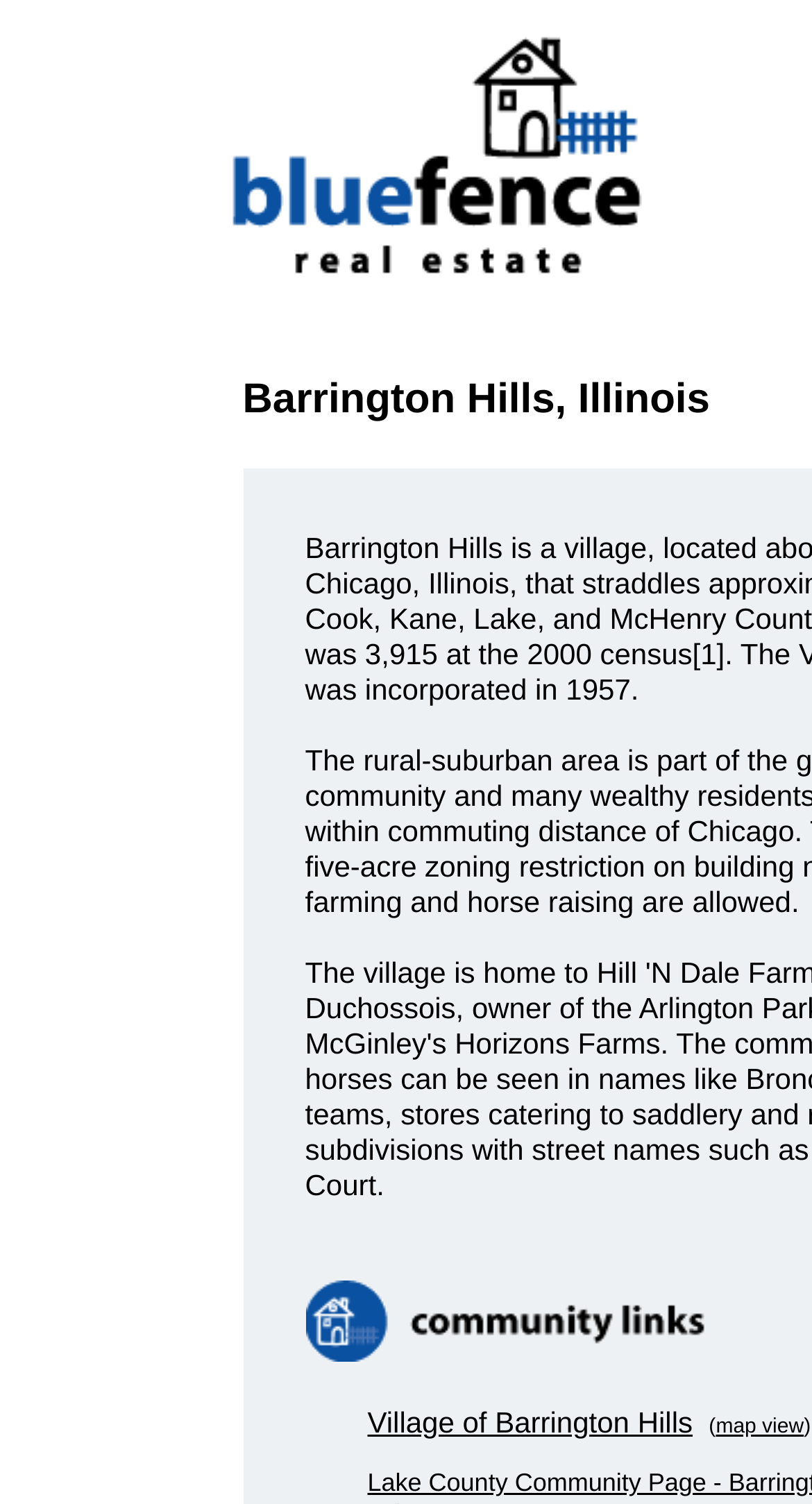Please provide a detailed answer to the question below based on the screenshot: 
What is the name of the court?

The name of the court can be found in the StaticText element 'Court.' with bounding box coordinates [0.376, 0.777, 0.473, 0.799].